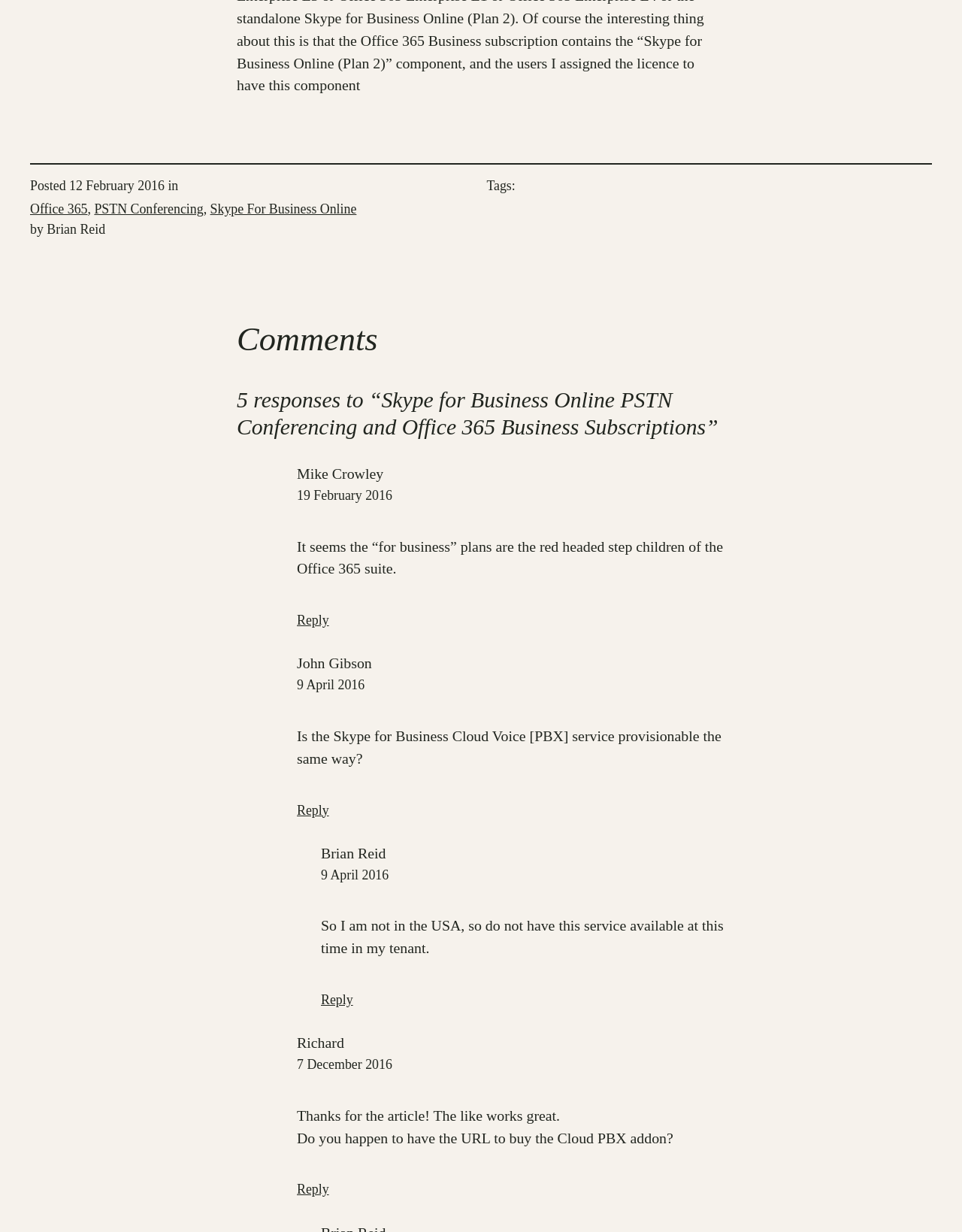Identify the bounding box coordinates for the element you need to click to achieve the following task: "Click PRACTICE AREAS". Provide the bounding box coordinates as four float numbers between 0 and 1, in the form [left, top, right, bottom].

None